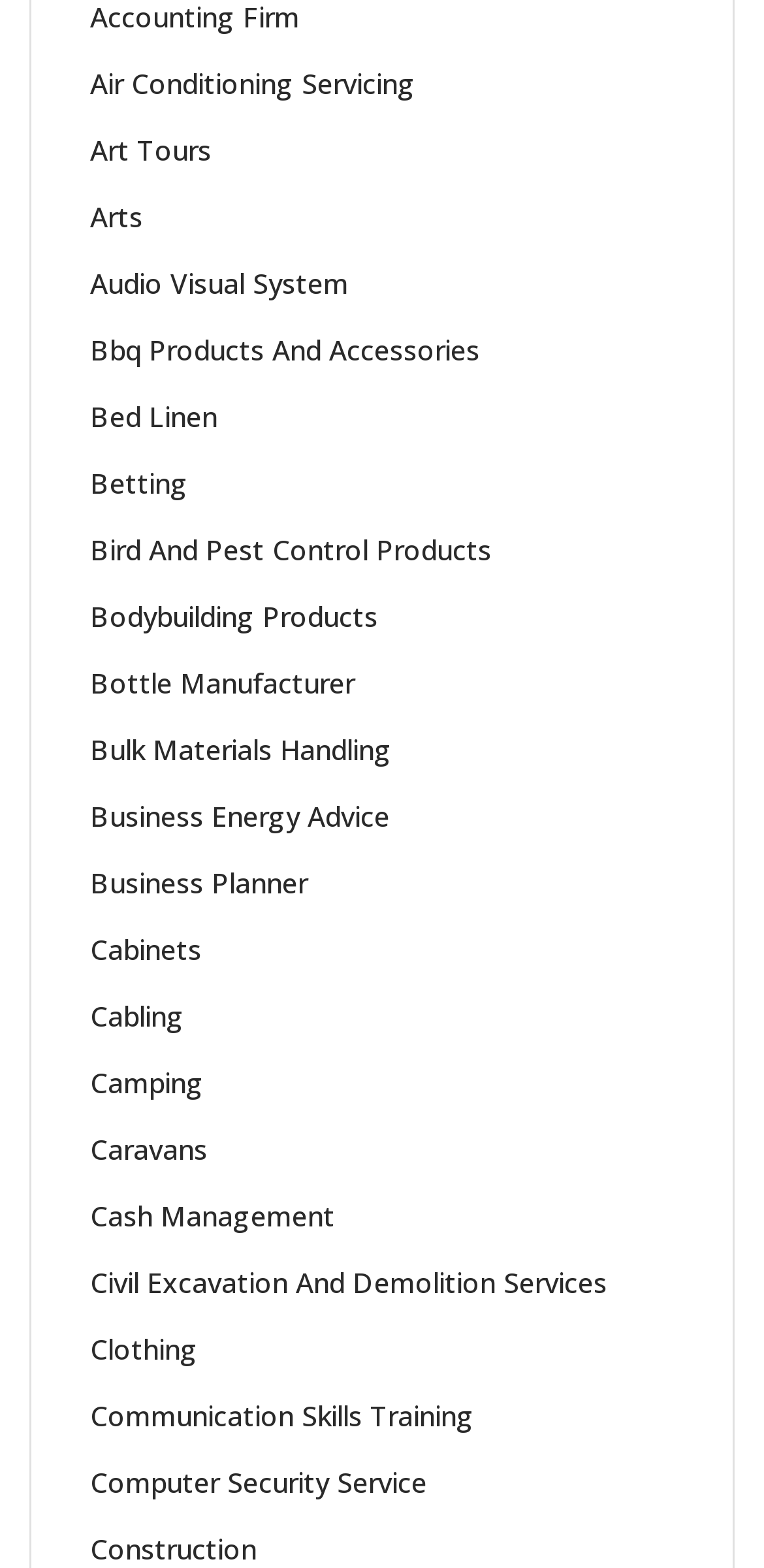How many categories are listed?
Look at the webpage screenshot and answer the question with a detailed explanation.

There are 33 categories listed on the webpage, each represented by a link with a unique bounding box and OCR text. The categories range from 'Air Conditioning Servicing' to 'Construction'.